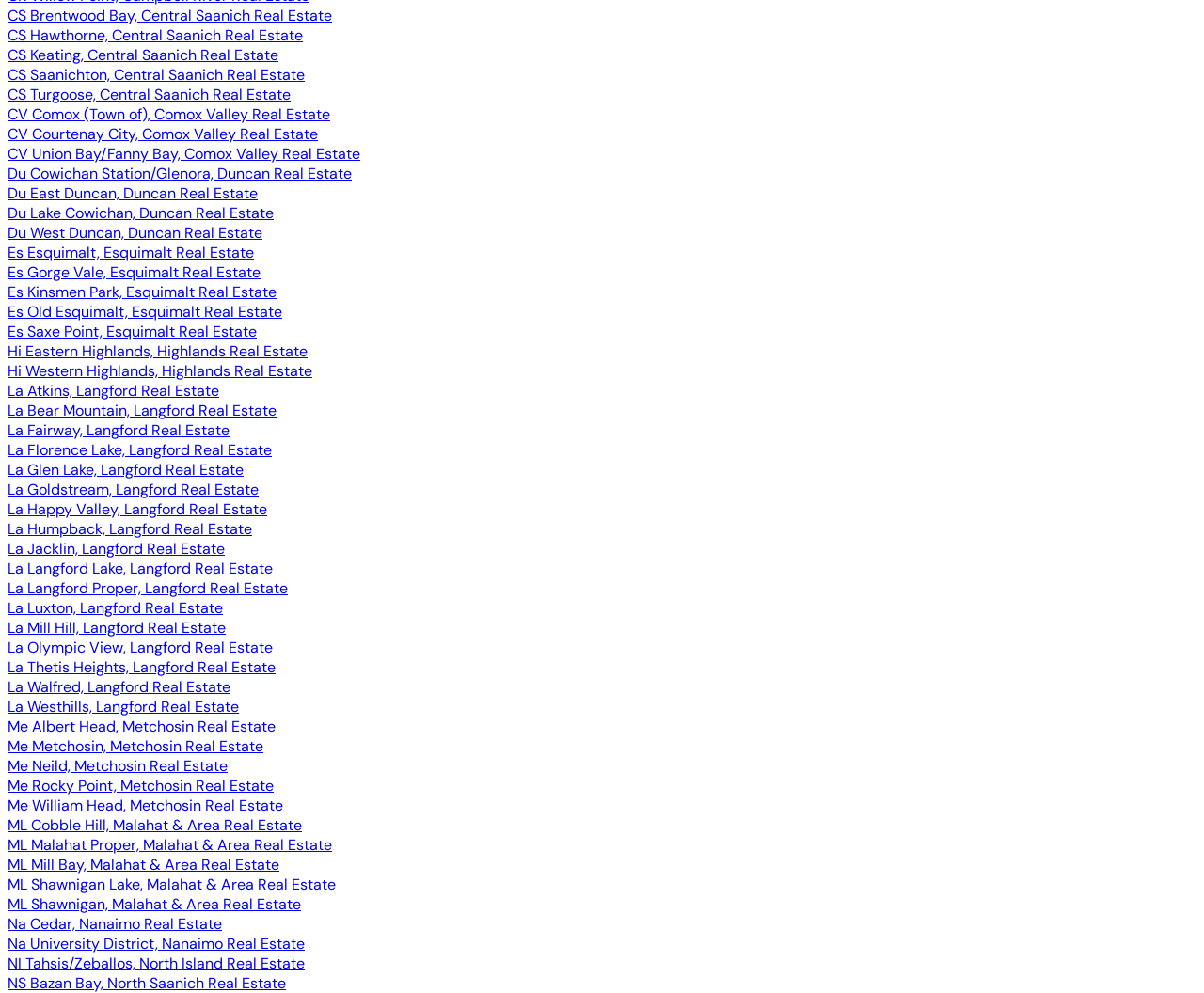How many neighborhoods are listed under 'Langford'?
Please utilize the information in the image to give a detailed response to the question.

I counted the number of links on the webpage that start with 'La', which corresponds to the city of Langford, and found a total of 15 neighborhoods listed under Langford.